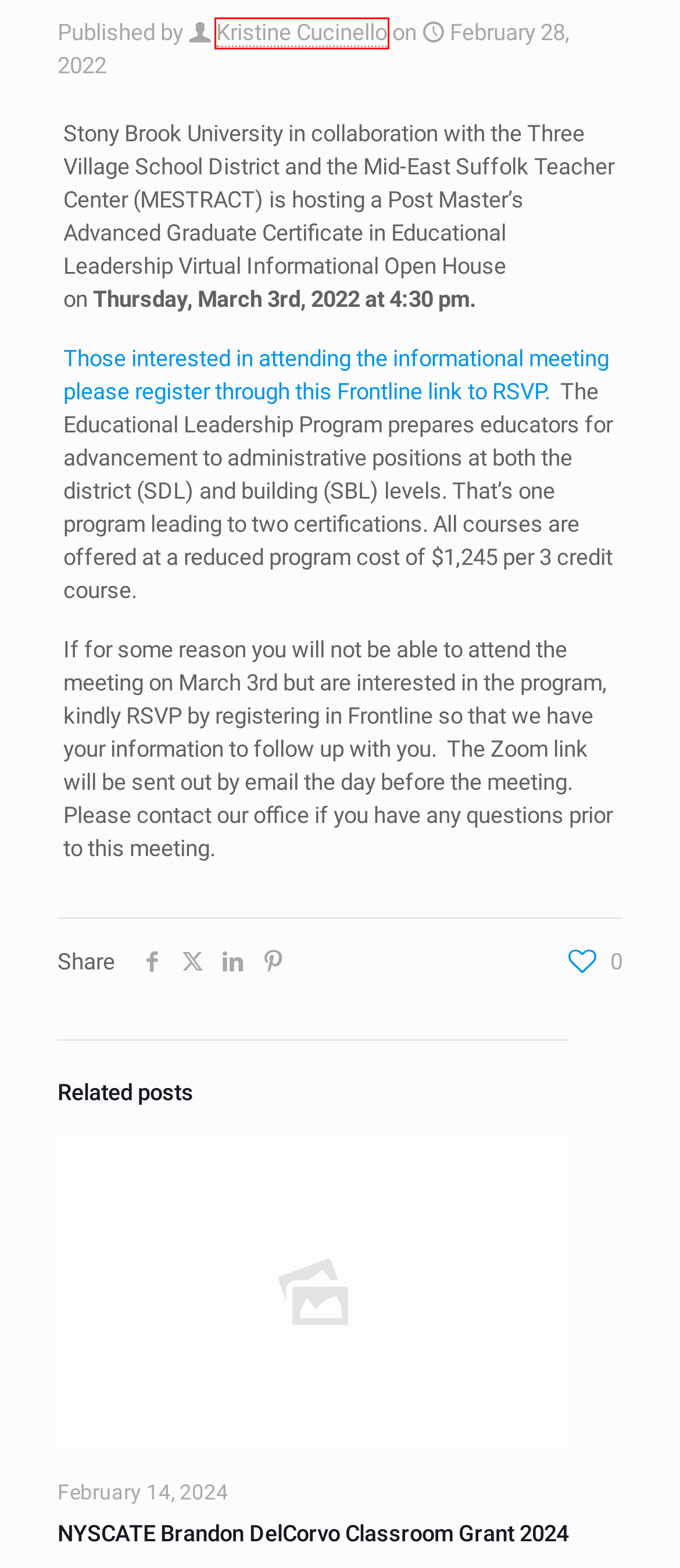Look at the given screenshot of a webpage with a red rectangle bounding box around a UI element. Pick the description that best matches the new webpage after clicking the element highlighted. The descriptions are:
A. Blog - Mid East Suffolk Teacher Center
B. Online Career Fair for Culturally and Ethnically Diverse Educators - Mid East Suffolk Teacher Center
C. Policy Board - Mid East Suffolk Teacher Center
D. NYSCATE Brandon DelCorvo Classroom Grant 2024 - Mid East Suffolk Teacher Center
E. Contact Us - Mid East Suffolk Teacher Center
F. 2024-2025 Call for Proposals - Mid East Suffolk Teacher Center
G. Kristine Cucinello, Author at Mid East Suffolk Teacher Center
H. Graduate Programs - Mid East Suffolk Teacher Center

G